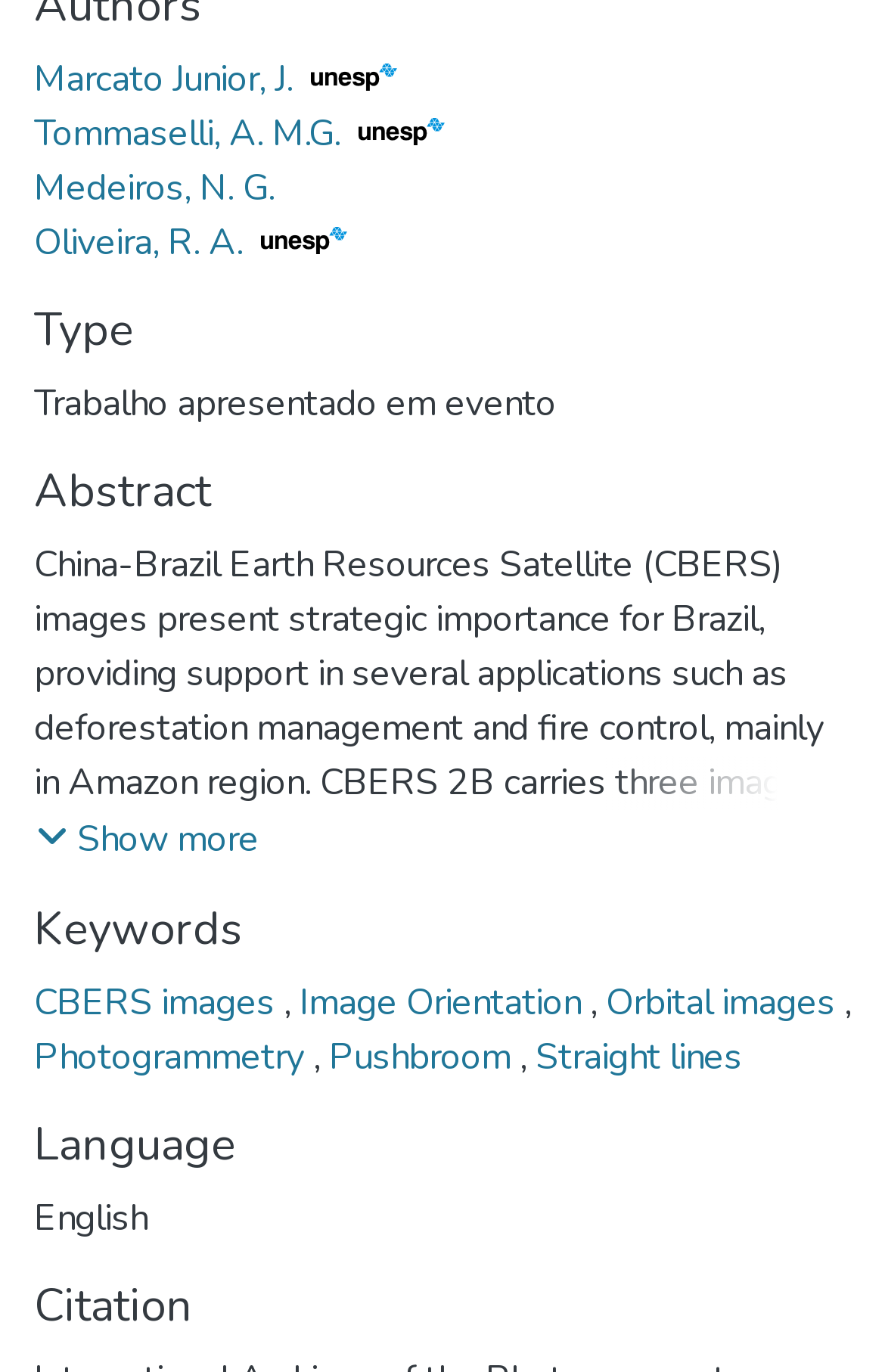From the element description Show more, predict the bounding box coordinates of the UI element. The coordinates must be specified in the format (top-left x, top-left y, bottom-right x, bottom-right y) and should be within the 0 to 1 range.

[0.038, 0.591, 0.295, 0.634]